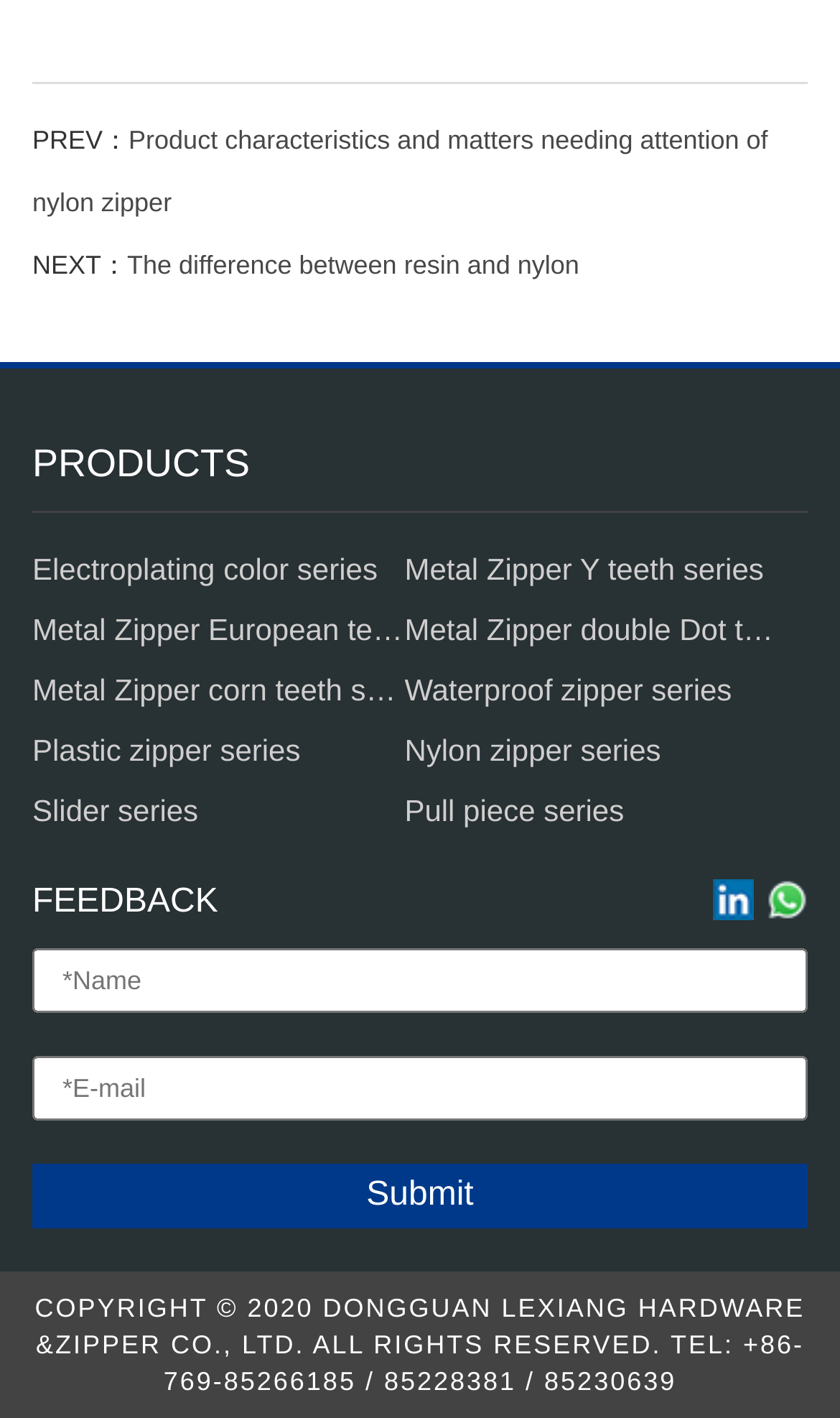Reply to the question with a single word or phrase:
What is the company's contact number?

+86-769-85266185 / 85228381 / 85230639